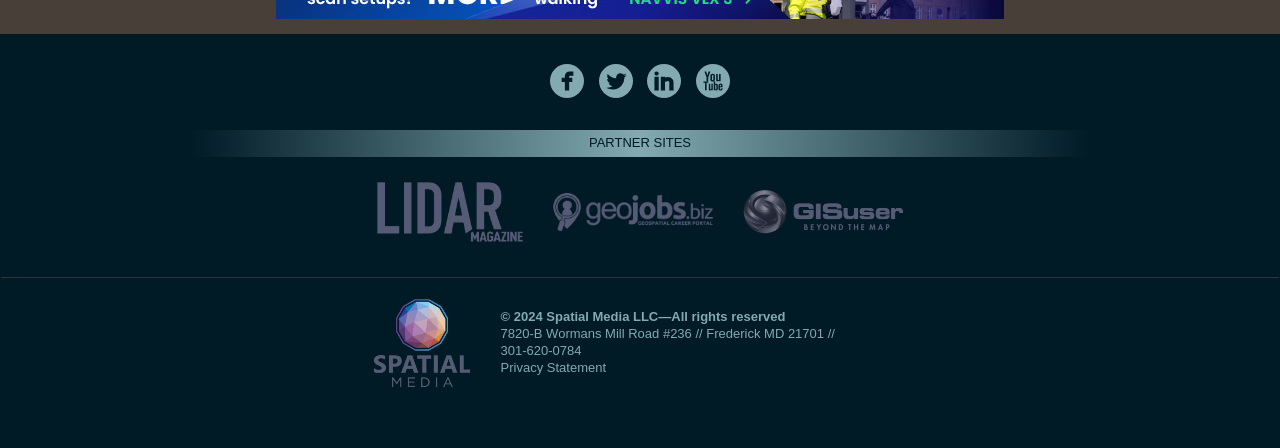Given the element description, predict the bounding box coordinates in the format (top-left x, top-left y, bottom-right x, bottom-right y). Make sure all values are between 0 and 1. Here is the element description: icon-sm-twitter

[0.464, 0.143, 0.498, 0.219]